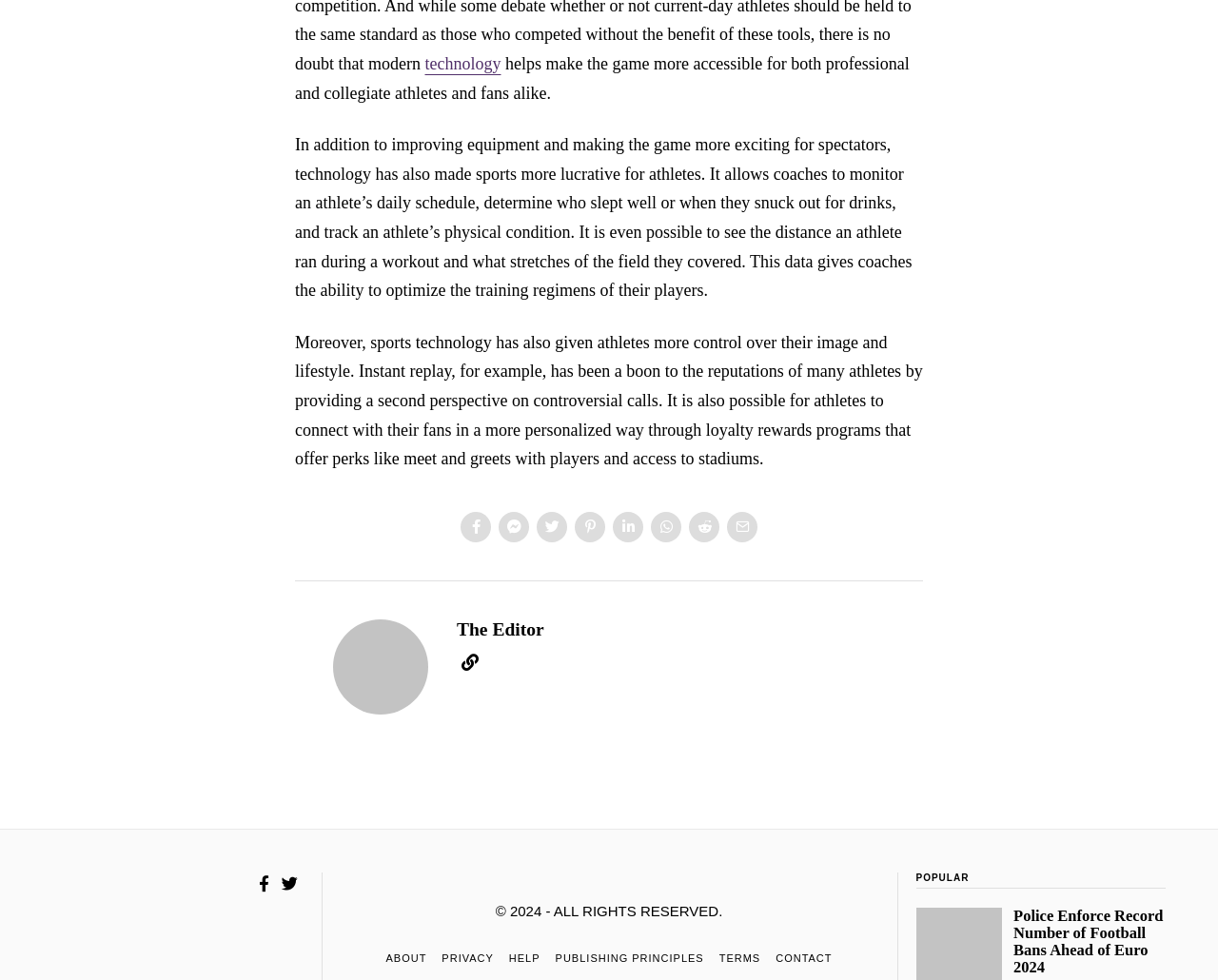Given the element description "Messenger", identify the bounding box of the corresponding UI element.

[0.409, 0.522, 0.434, 0.553]